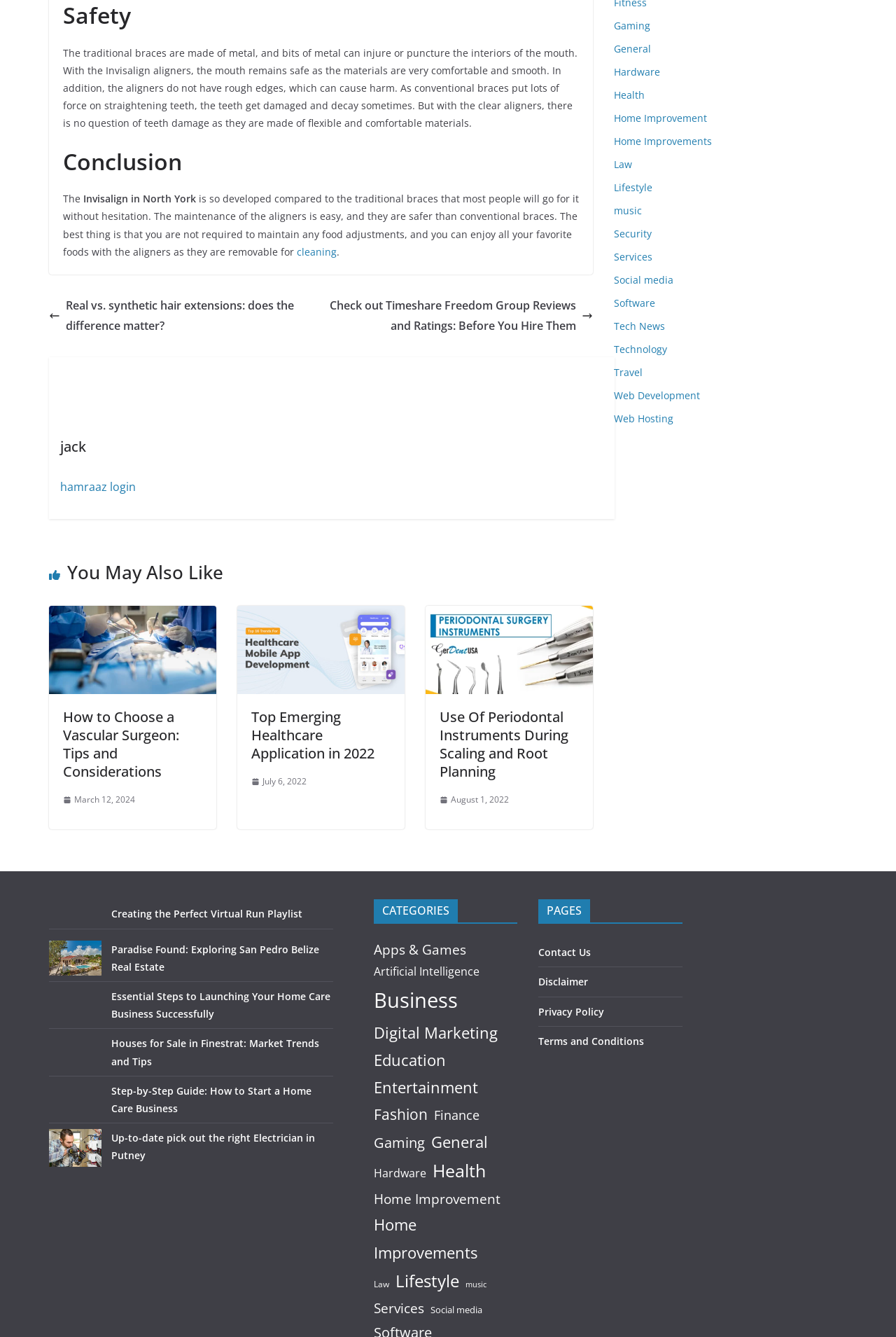What is the topic of the first heading?
Based on the visual content, answer with a single word or a brief phrase.

Safety